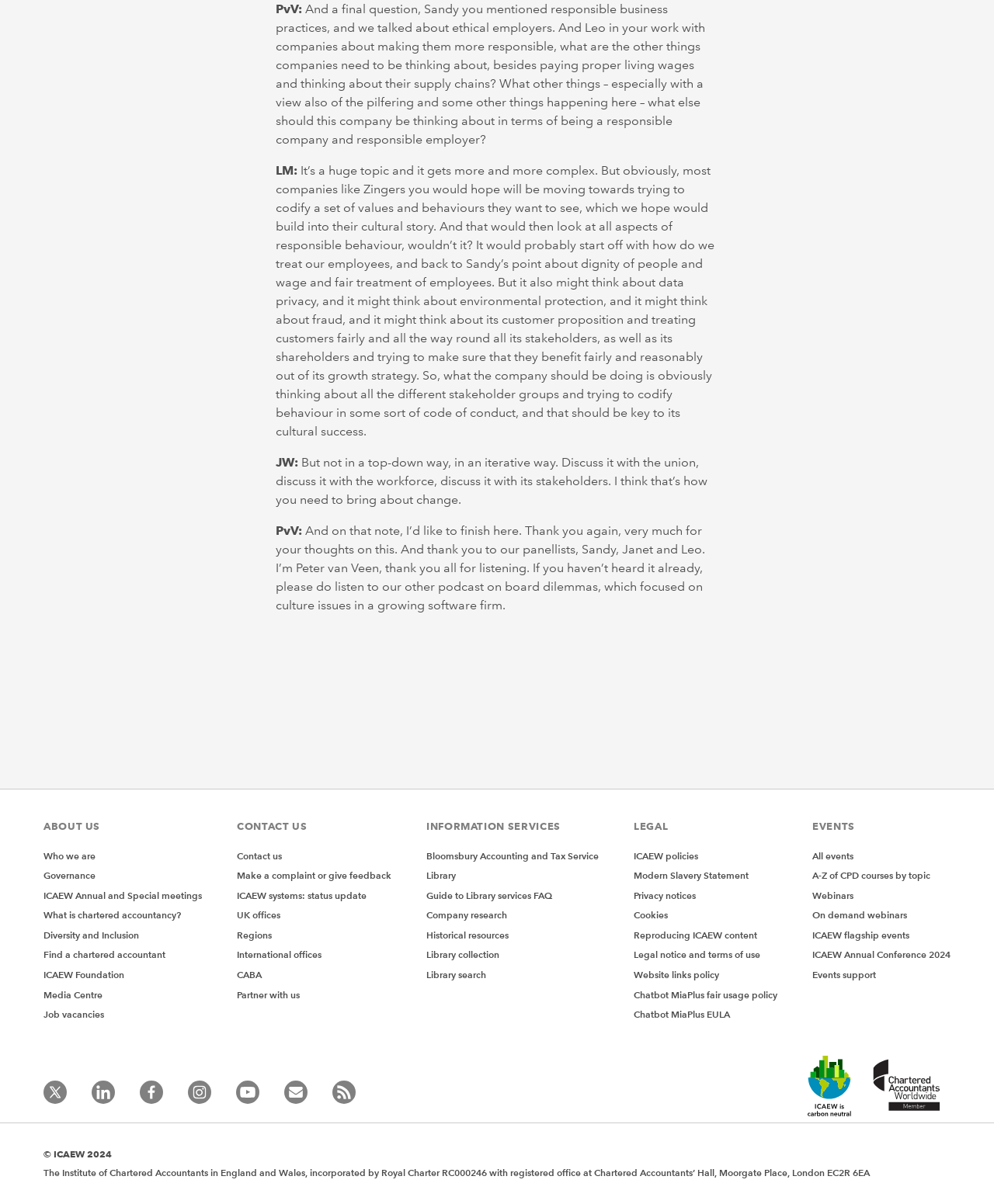Provide a brief response in the form of a single word or phrase:
How can I contact ICAEW?

Through the 'CONTACT US' section